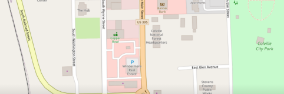Consider the image and give a detailed and elaborate answer to the question: 
What type of institutions are marked on the map?

The map includes essential features such as nearby institutions, street names, and public spaces, which suggests that the institutions marked on the map are those that are in close proximity to the Congresswoman's office.